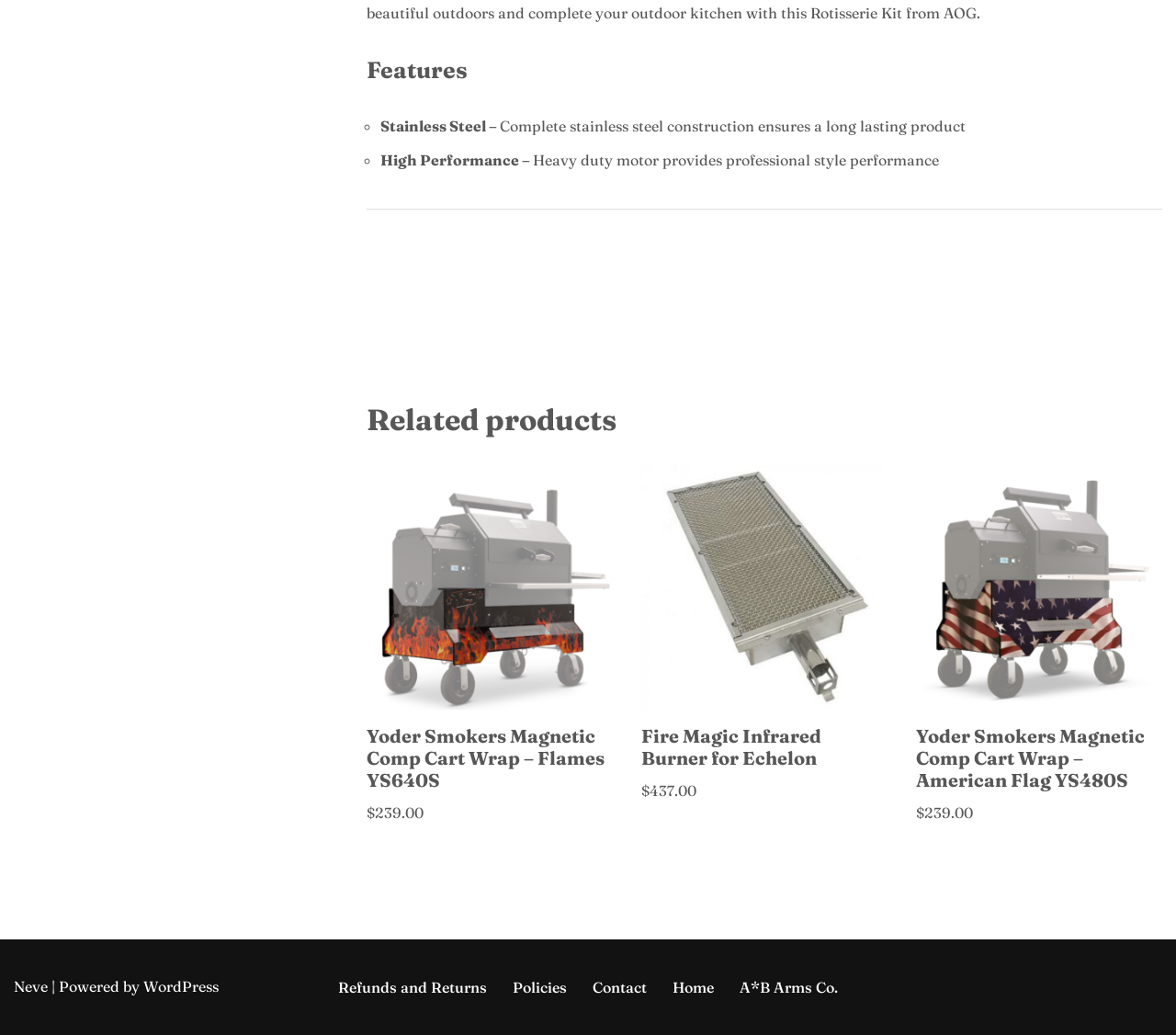Refer to the image and offer a detailed explanation in response to the question: What is the price of the 'Yoder Smokers Magnetic Comp Cart Wrap – Flames YS640S' product?

The webpage lists the price of the 'Yoder Smokers Magnetic Comp Cart Wrap – Flames YS640S' product as $239.00 under the 'Related products' section.